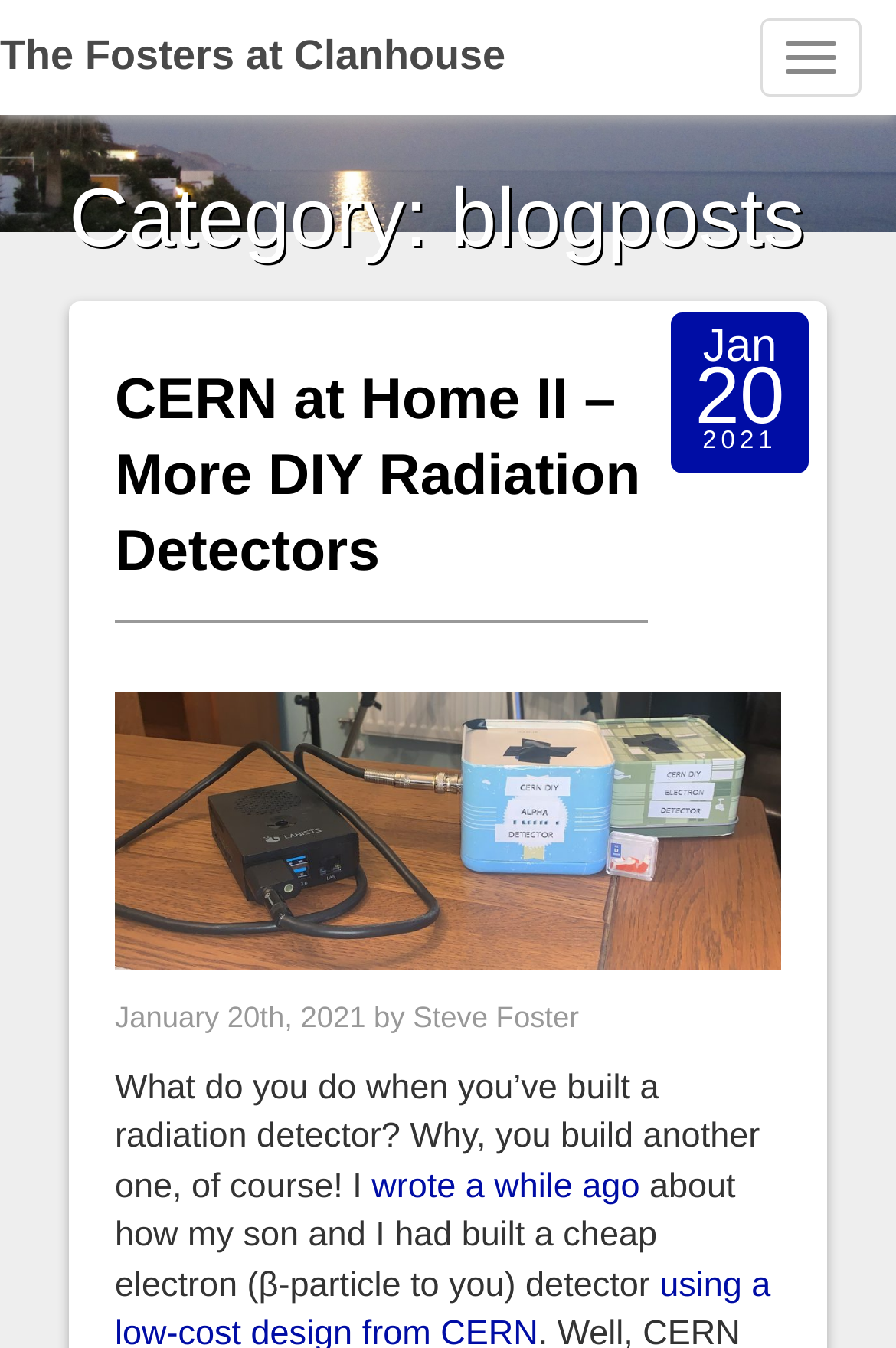Based on the element description, predict the bounding box coordinates (top-left x, top-left y, bottom-right x, bottom-right y) for the UI element in the screenshot: Toggle navigation

[0.849, 0.014, 0.962, 0.072]